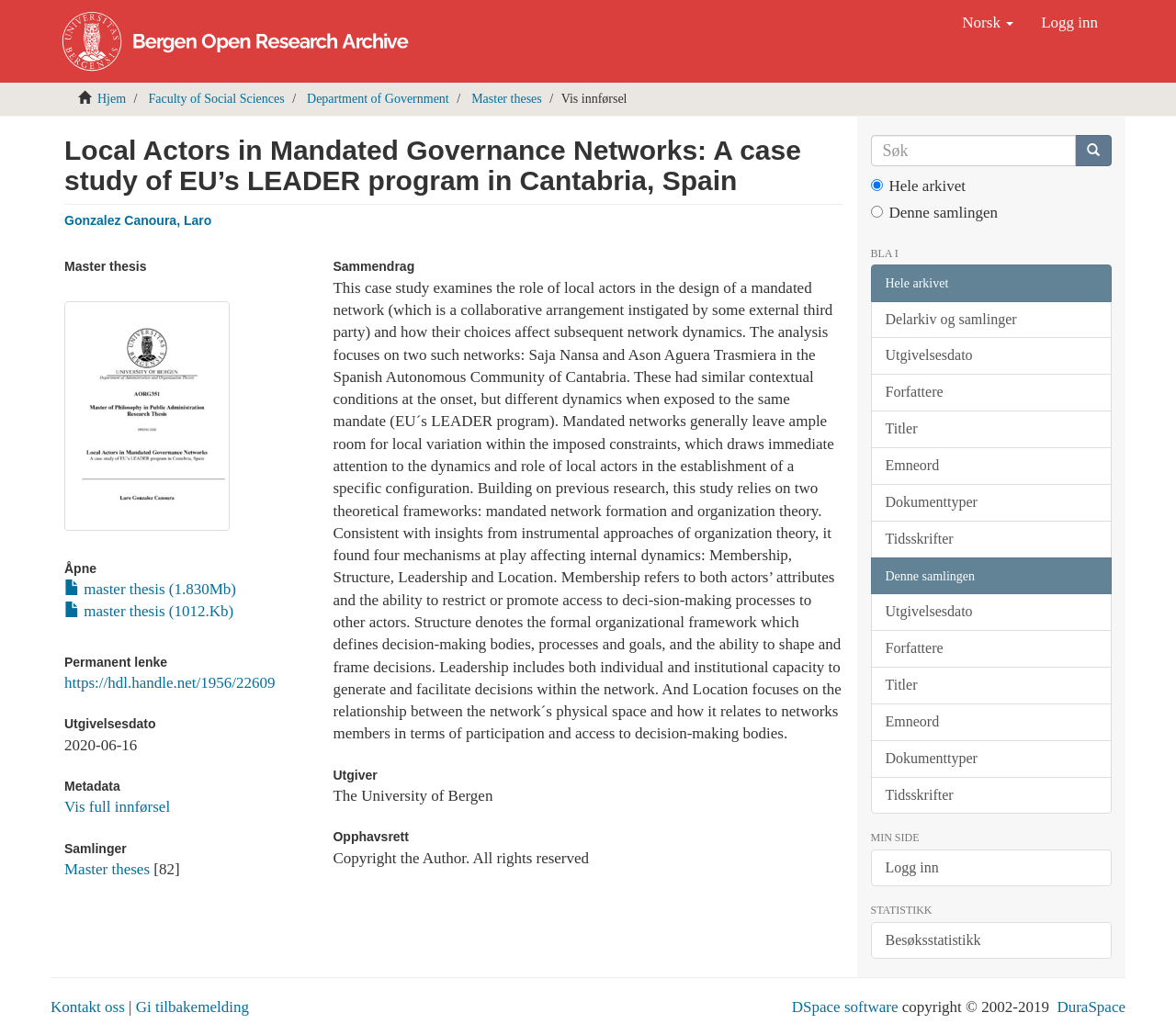Highlight the bounding box coordinates of the element that should be clicked to carry out the following instruction: "Contact us". The coordinates must be given as four float numbers ranging from 0 to 1, i.e., [left, top, right, bottom].

[0.043, 0.965, 0.106, 0.982]